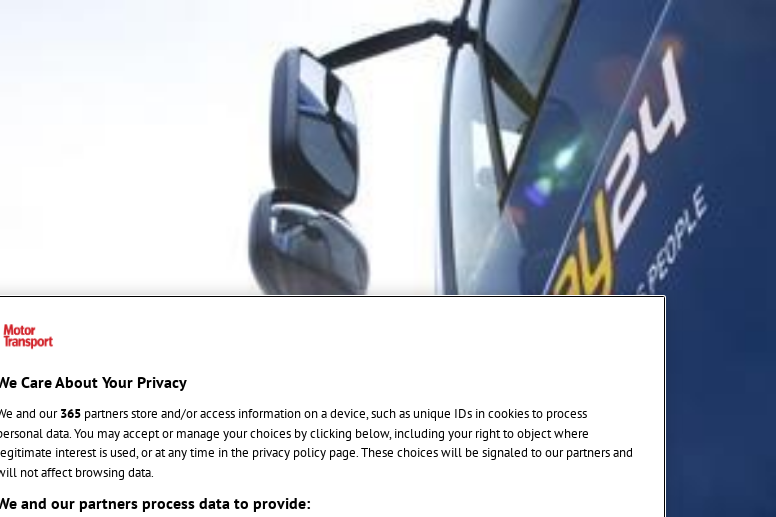Thoroughly describe what you see in the image.

The image features a close-up view of a modern delivery vehicle, prominently displaying the company branding of "Aspray Transport" on the side. The vehicle is equipped with a large side mirror, reflecting its functional design suited for logistics and cargo transport. Overlaid on the image is a privacy notice from Motor Transport, highlighting the importance of data privacy and user consent, which is central to contemporary business practices. The logo of Motor Transport is positioned at the bottom, reinforcing the source of this informational content. This combination of visual elements emphasizes both the operational aspects of the transport industry and the critical acknowledgment of privacy in digital communications.